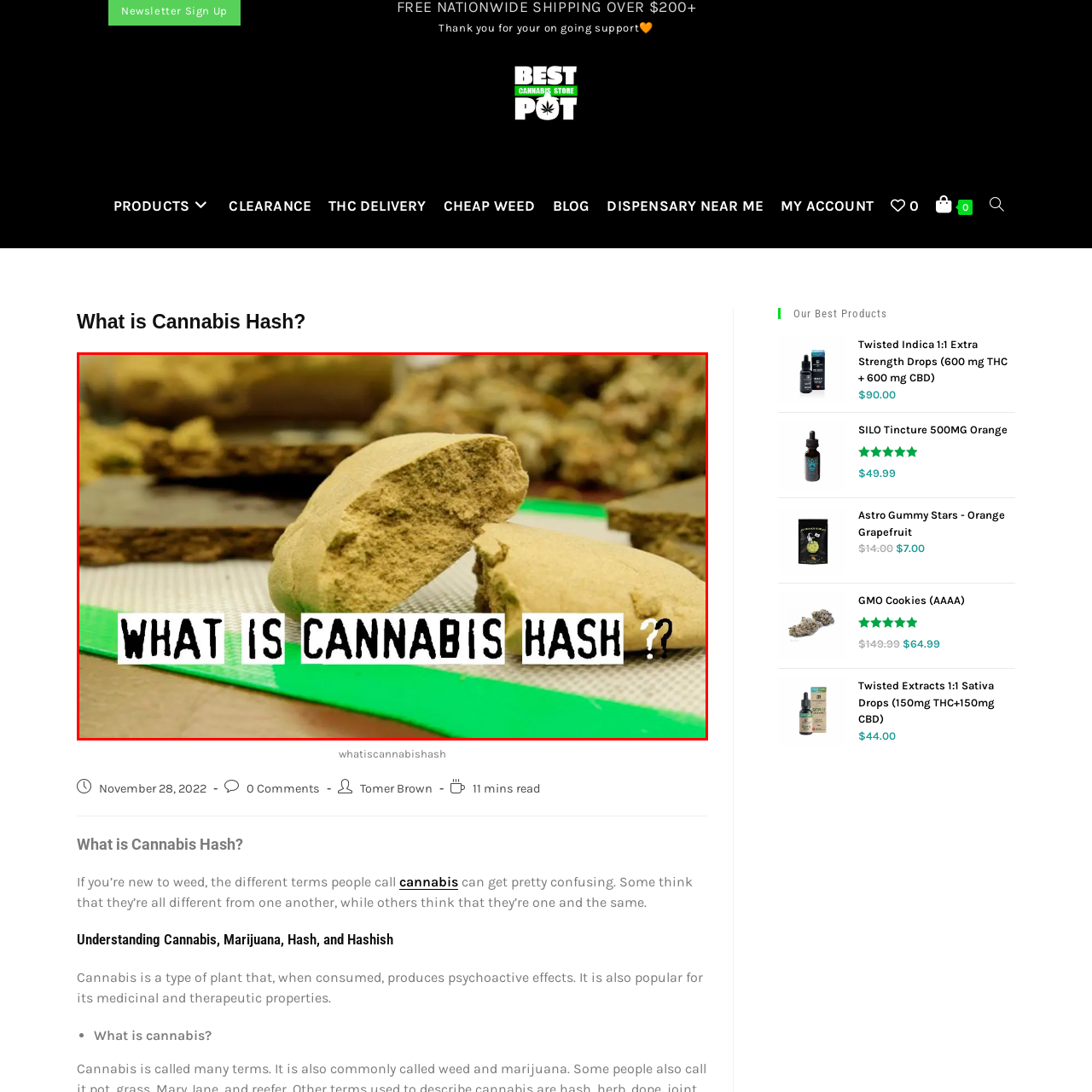Provide a comprehensive description of the image contained within the red rectangle.

The image features a close-up view of cannabis hash, showcasing a piece that has been broken off, revealing its texture. The background consists of more cannabis products, setting the scene in a setting likely related to cannabis processing or consumption. Bold, graphic text overlay reads, "WHAT IS CANNABIS HASH ??" This caption hints at the educational intent of the image, drawing attention to the topic discussed in the related content, which seeks to explain cannabis hash and its properties. The vibrant colors and clear visual details aim to engage viewers while providing insight into the substance's identity and significance within cannabis culture.